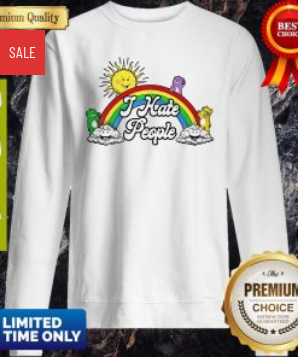Respond to the question below with a single word or phrase: What does the 'Premium Choice' badge suggest?

High quality